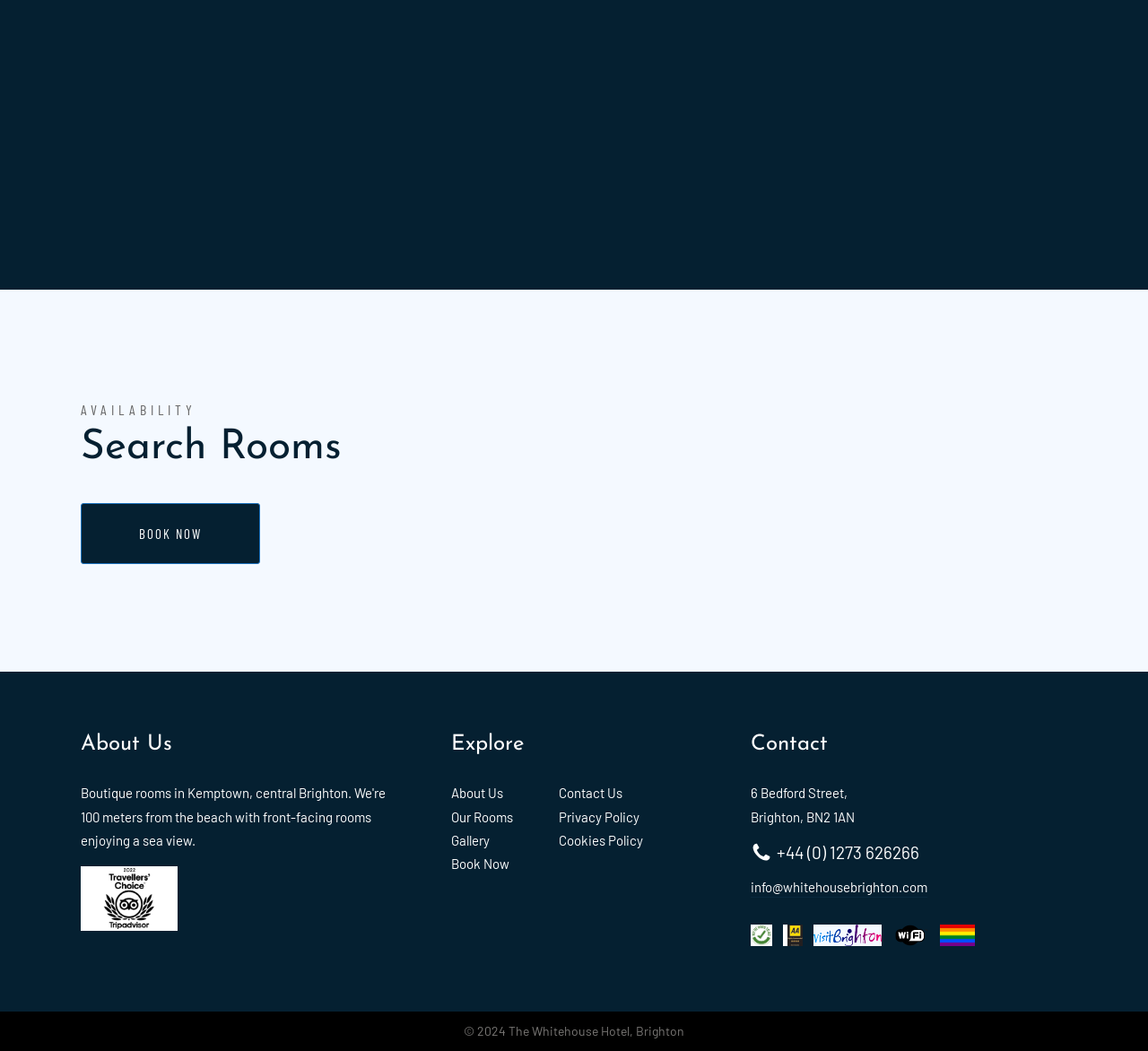What is the name of the hotel?
Give a detailed response to the question by analyzing the screenshot.

At the bottom of the webpage, I found a section that mentions 'The Whitehouse Hotel, Brighton' which is likely the name of the hotel.